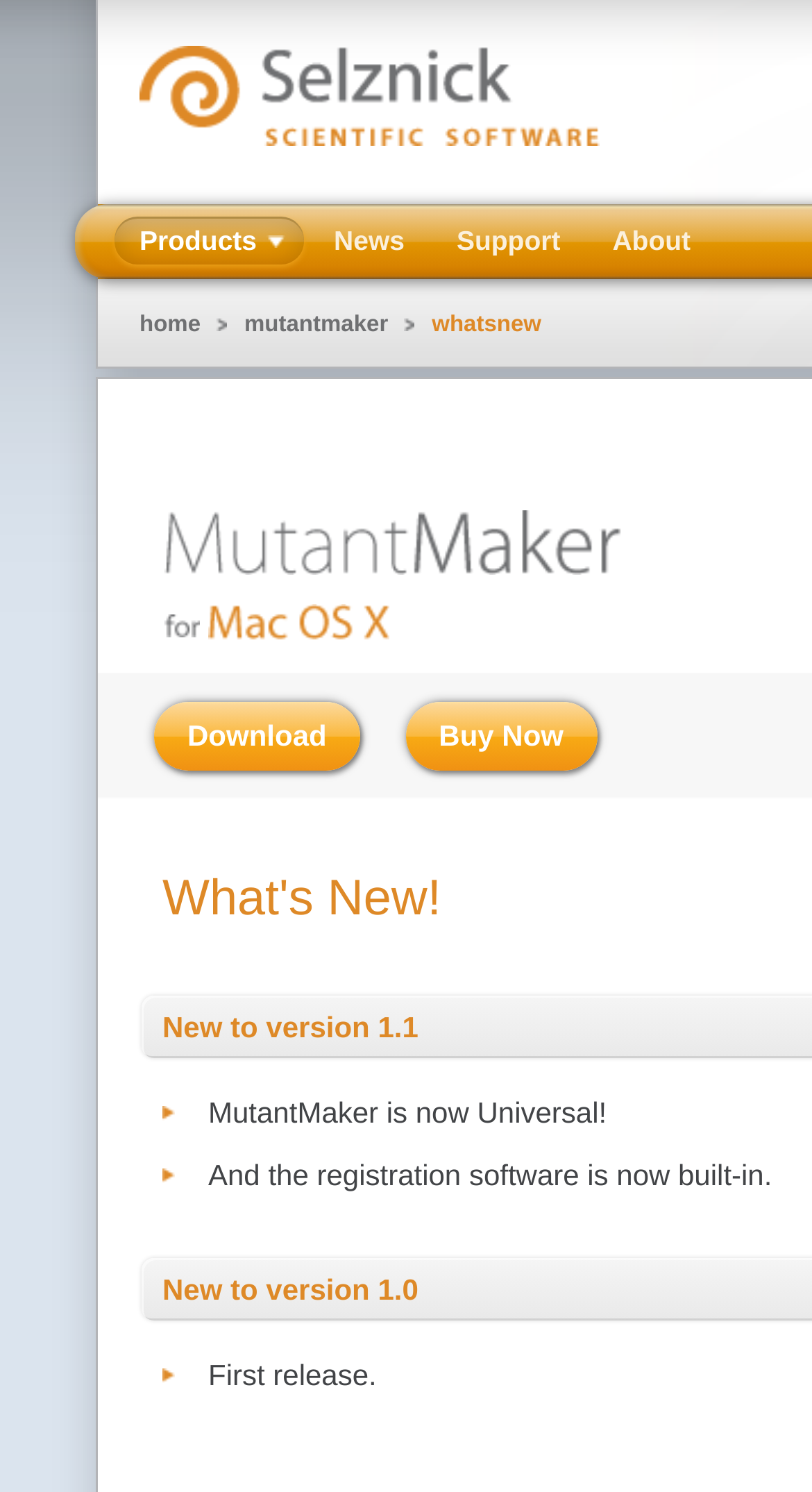How many paragraphs of text are there in the main content area?
Please interpret the details in the image and answer the question thoroughly.

I counted the static text elements in the main content area and found three paragraphs of text, which are 'MutantMaker is now Universal!', 'And the registration software is now built-in.', and 'First release.'.